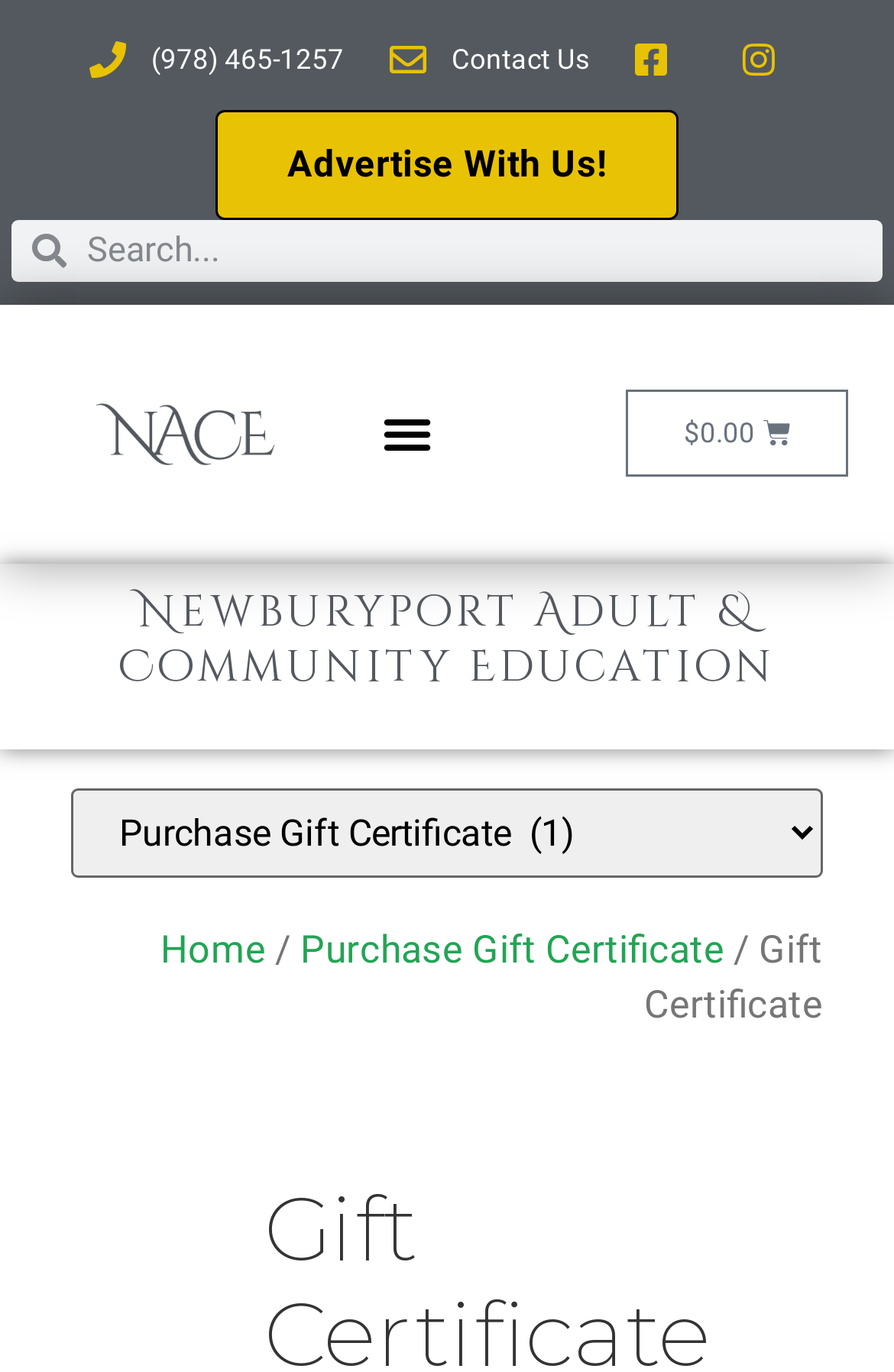Provide the bounding box coordinates of the UI element that matches the description: "alt="Newburyport Adult & Community Education"".

[0.106, 0.272, 0.311, 0.361]